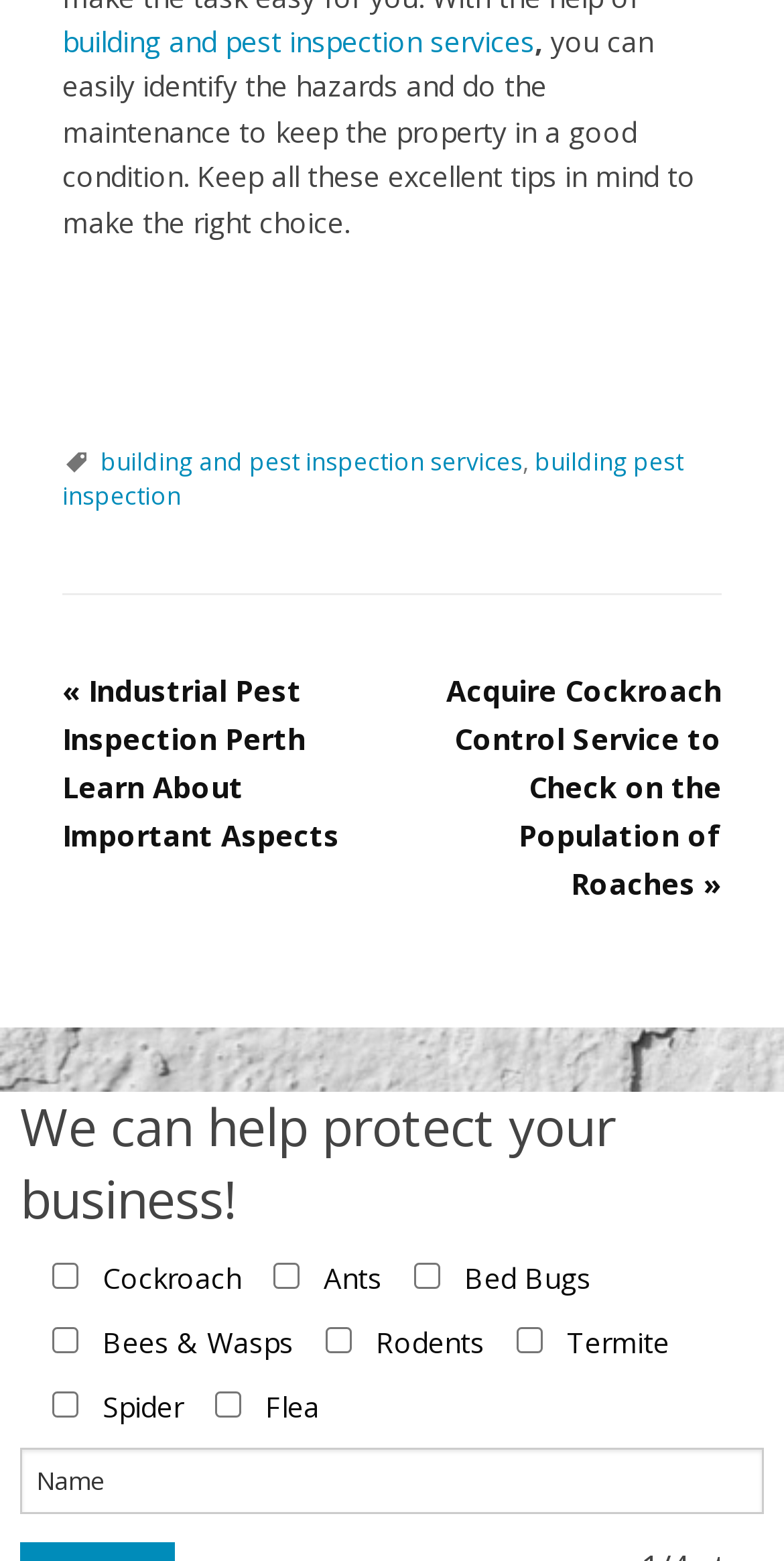What is the main theme of the webpage?
Refer to the screenshot and deliver a thorough answer to the question presented.

The webpage contains links and text related to pest inspection, control, and maintenance, suggesting that the main theme is pest inspection and control services, possibly for industrial or commercial properties.